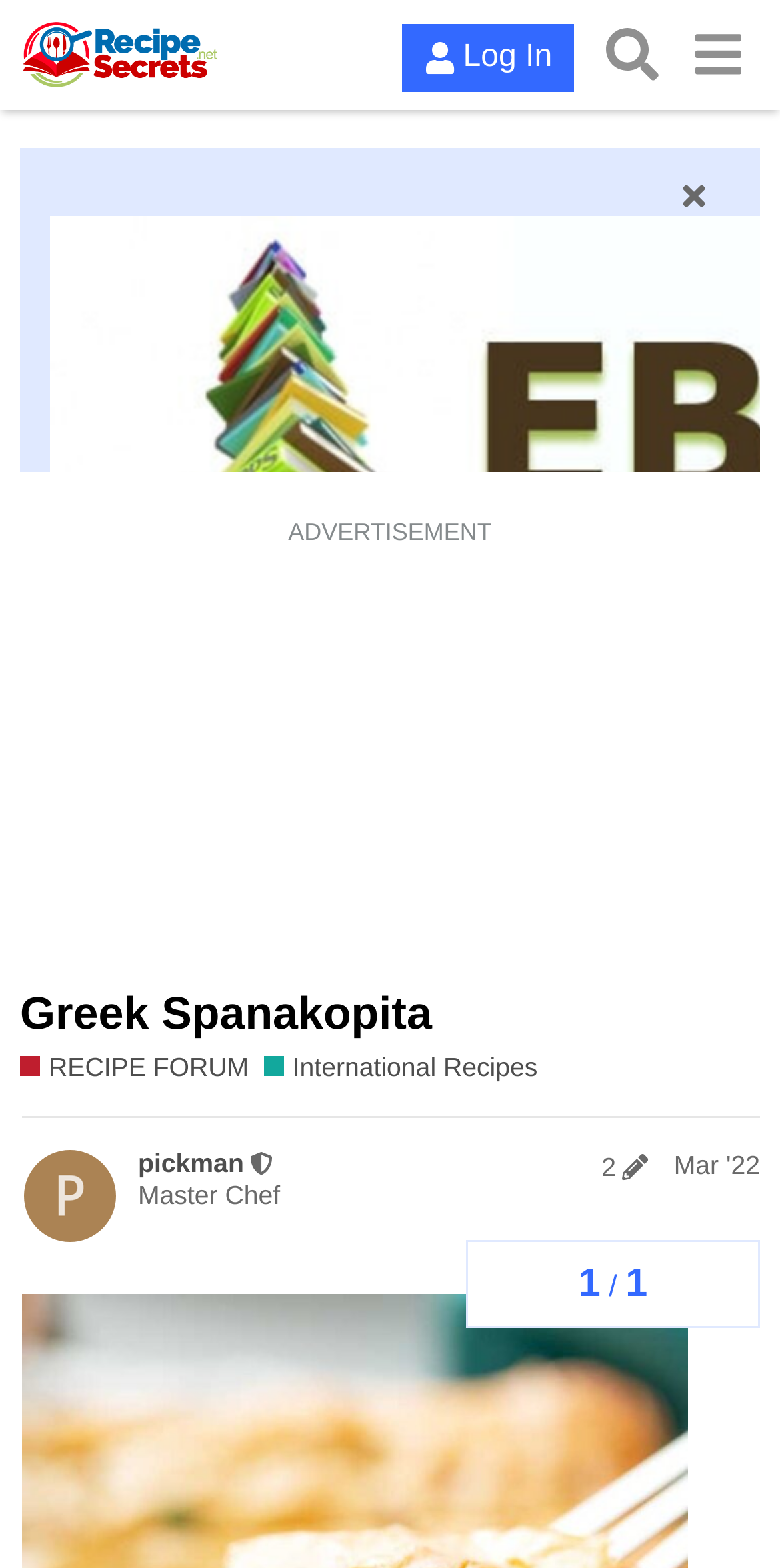Please specify the bounding box coordinates of the region to click in order to perform the following instruction: "View the Greek Spanakopita recipe".

[0.026, 0.63, 0.554, 0.663]